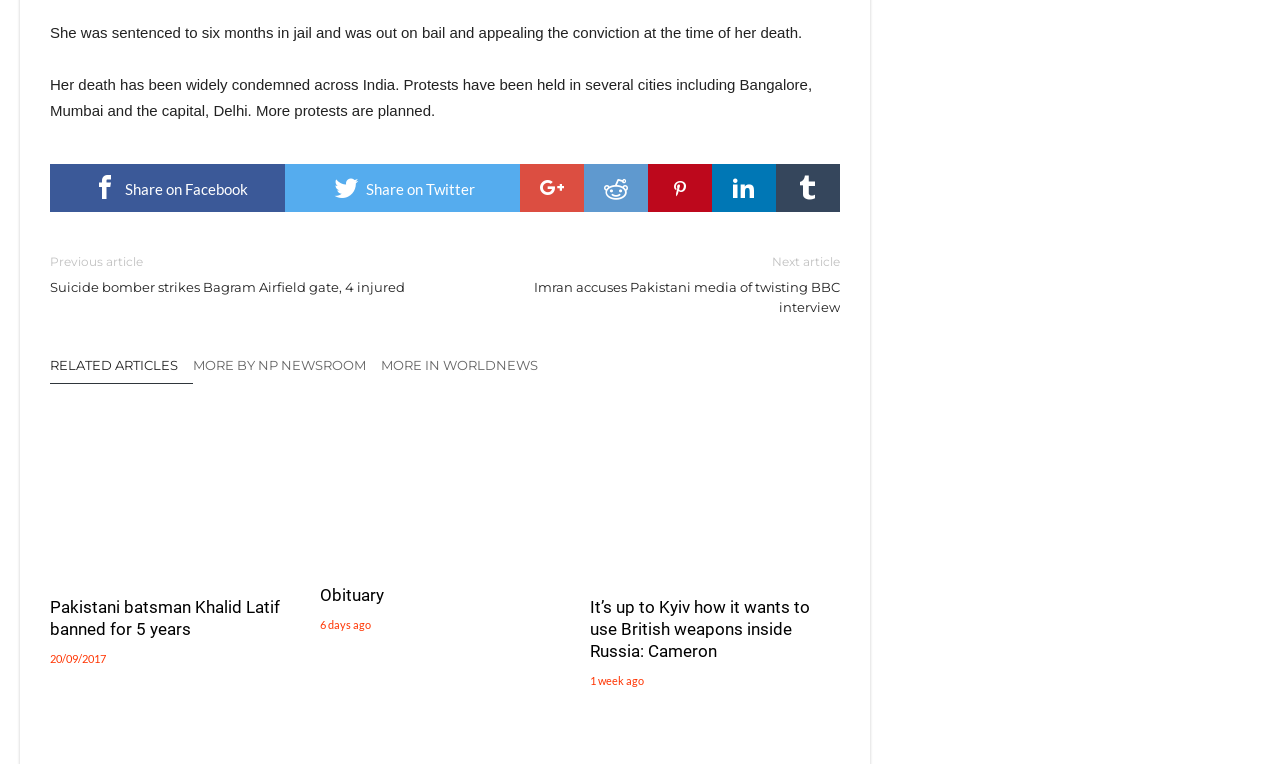From the screenshot, find the bounding box of the UI element matching this description: "More By NP newsroom". Supply the bounding box coordinates in the form [left, top, right, bottom], each a float between 0 and 1.

[0.151, 0.467, 0.298, 0.503]